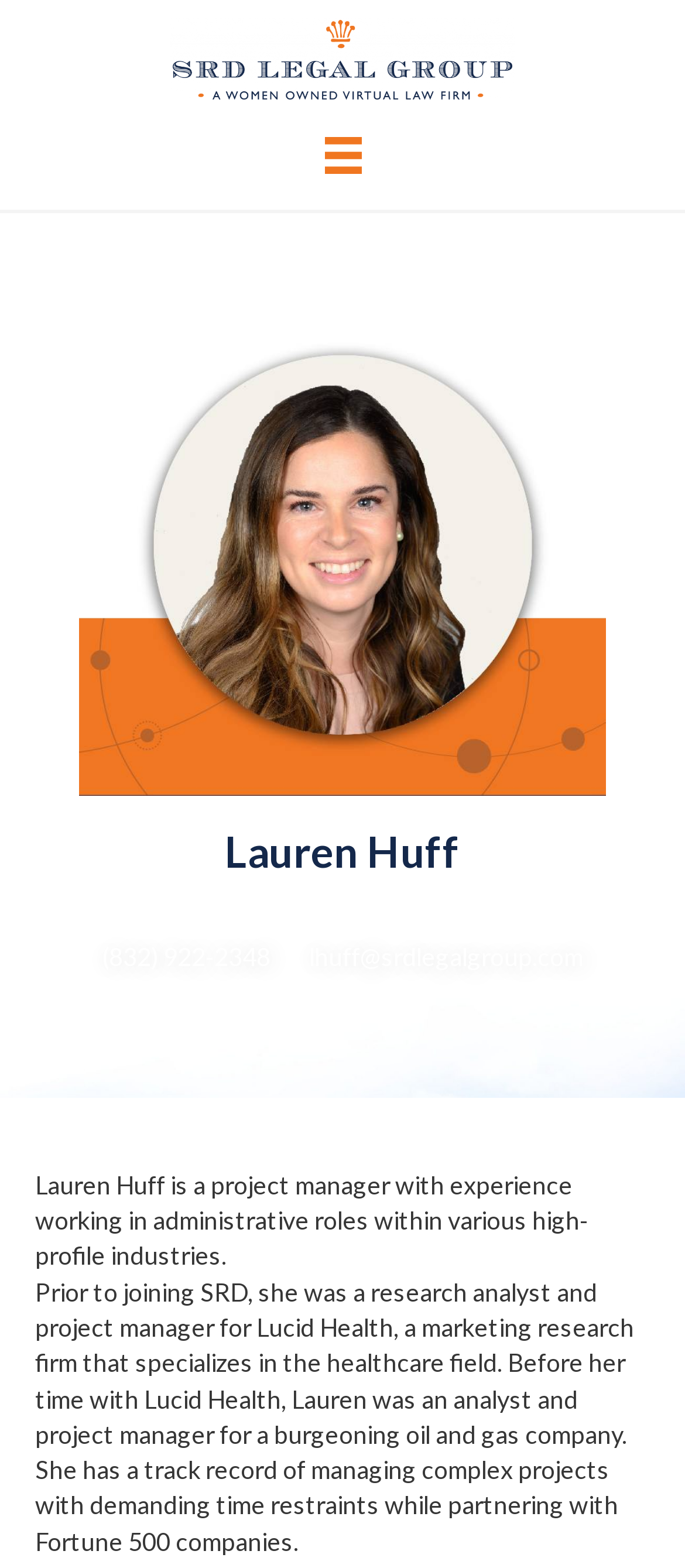What is the email address of Lauren Huff?
Please use the image to provide a one-word or short phrase answer.

lhuff@srdlegalgroup.com